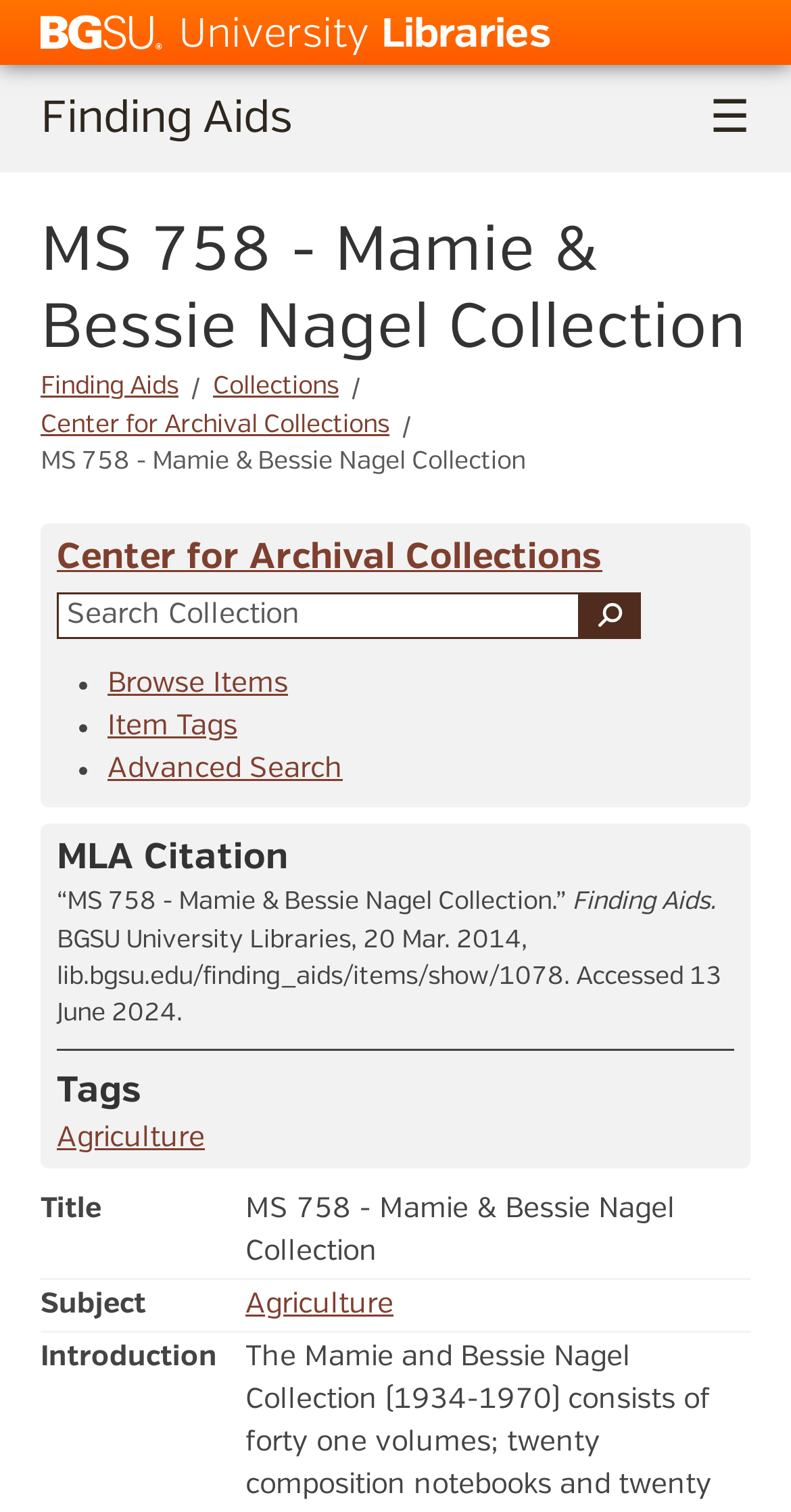Identify the bounding box coordinates of the part that should be clicked to carry out this instruction: "Perform Advanced Search".

[0.136, 0.499, 0.433, 0.518]